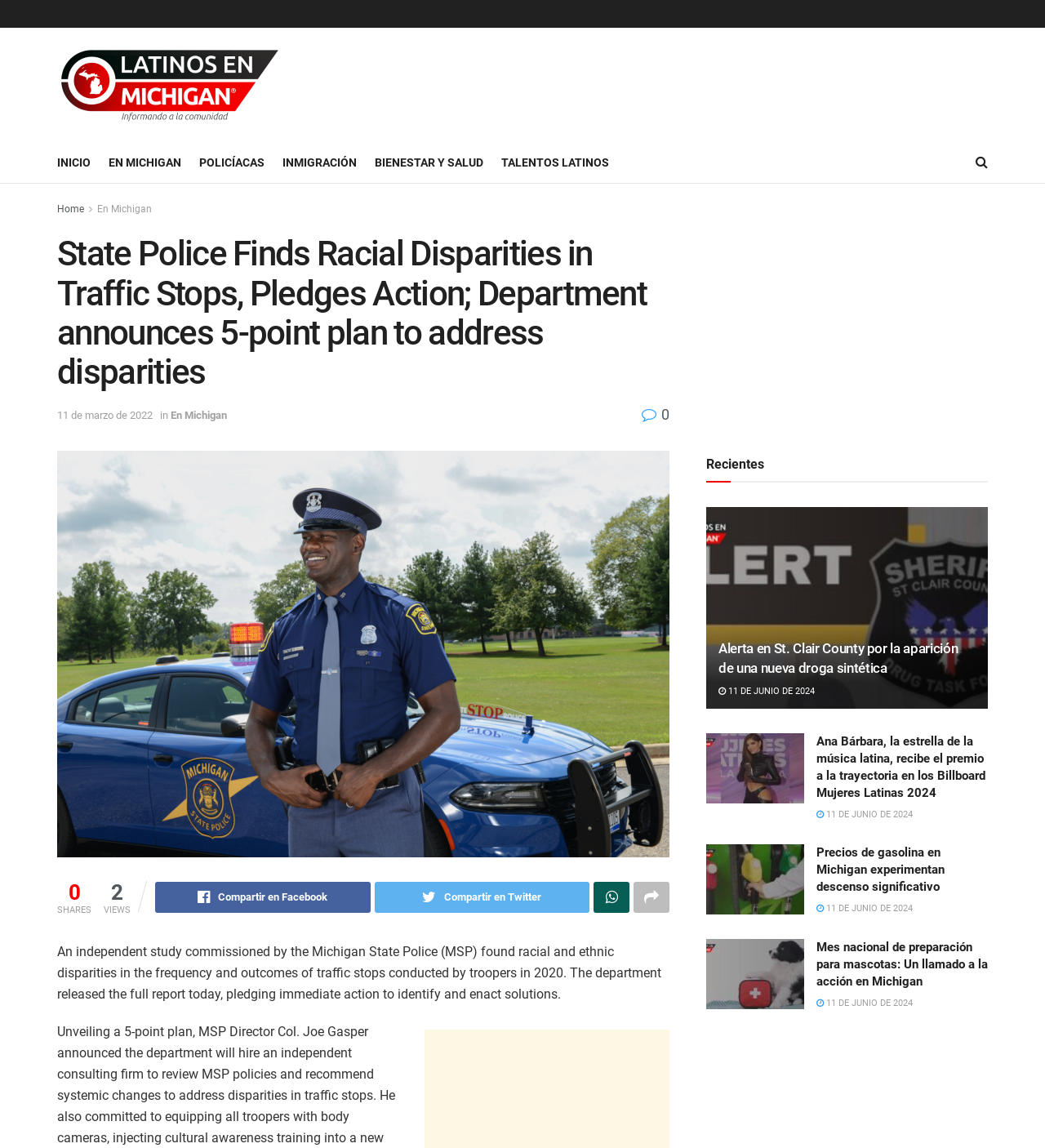Using the description: "En Michigan", determine the UI element's bounding box coordinates. Ensure the coordinates are in the format of four float numbers between 0 and 1, i.e., [left, top, right, bottom].

[0.093, 0.177, 0.145, 0.187]